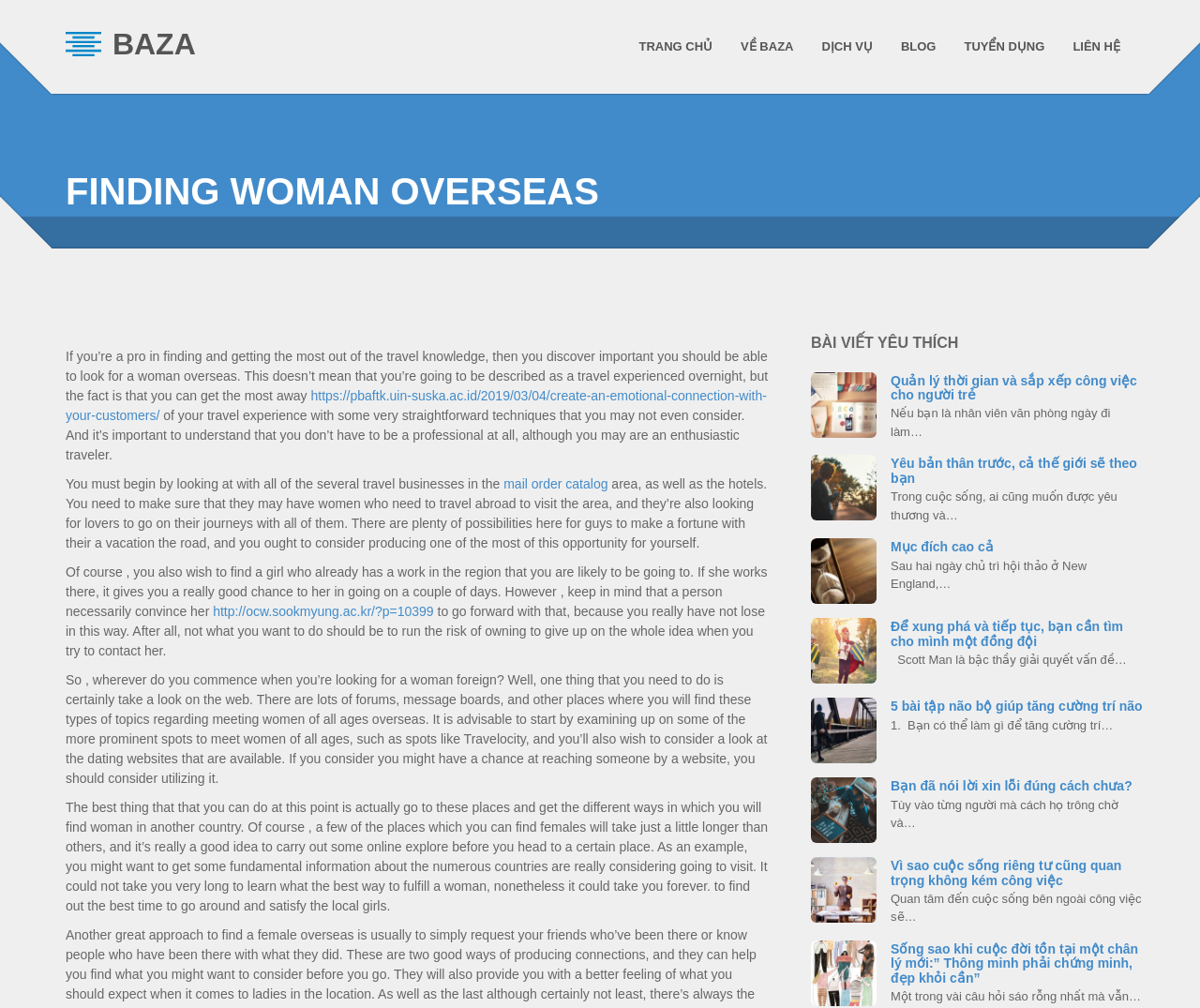Please identify the bounding box coordinates of the area that needs to be clicked to fulfill the following instruction: "Click on the 'TRANG CHỦ' link."

[0.523, 0.027, 0.603, 0.066]